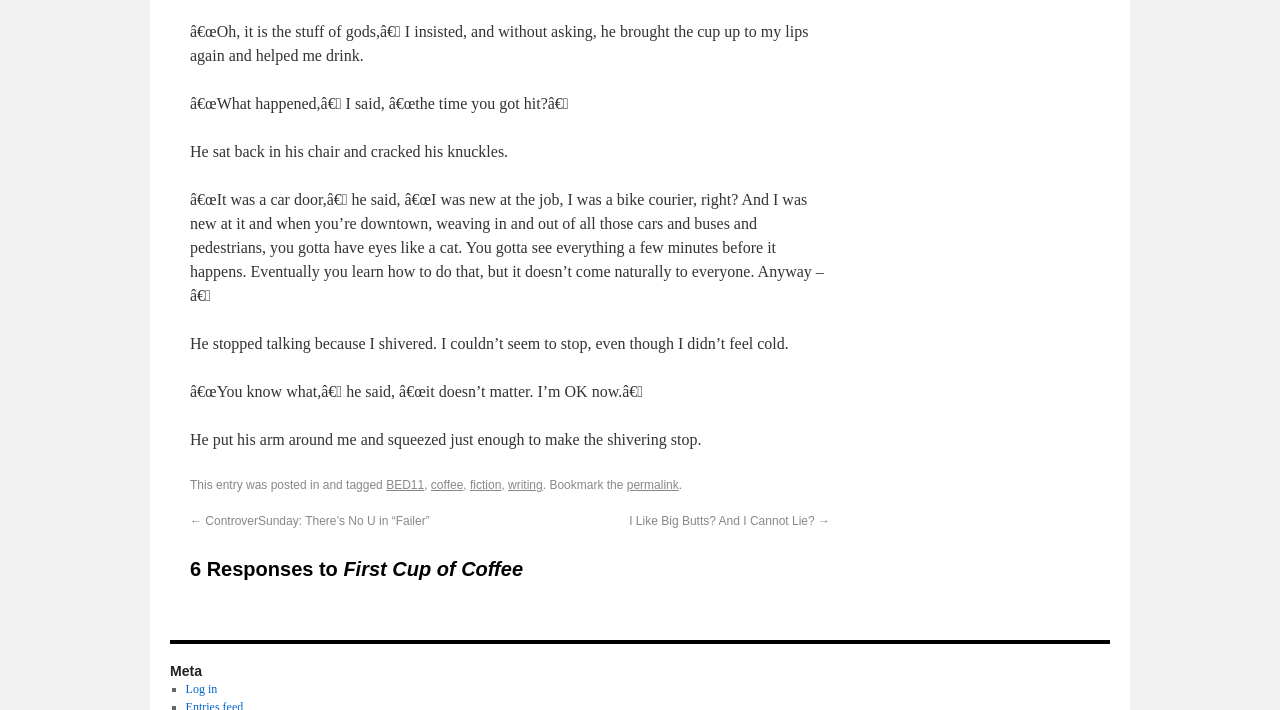How many links are there in the webpage?
Give a one-word or short-phrase answer derived from the screenshot.

7